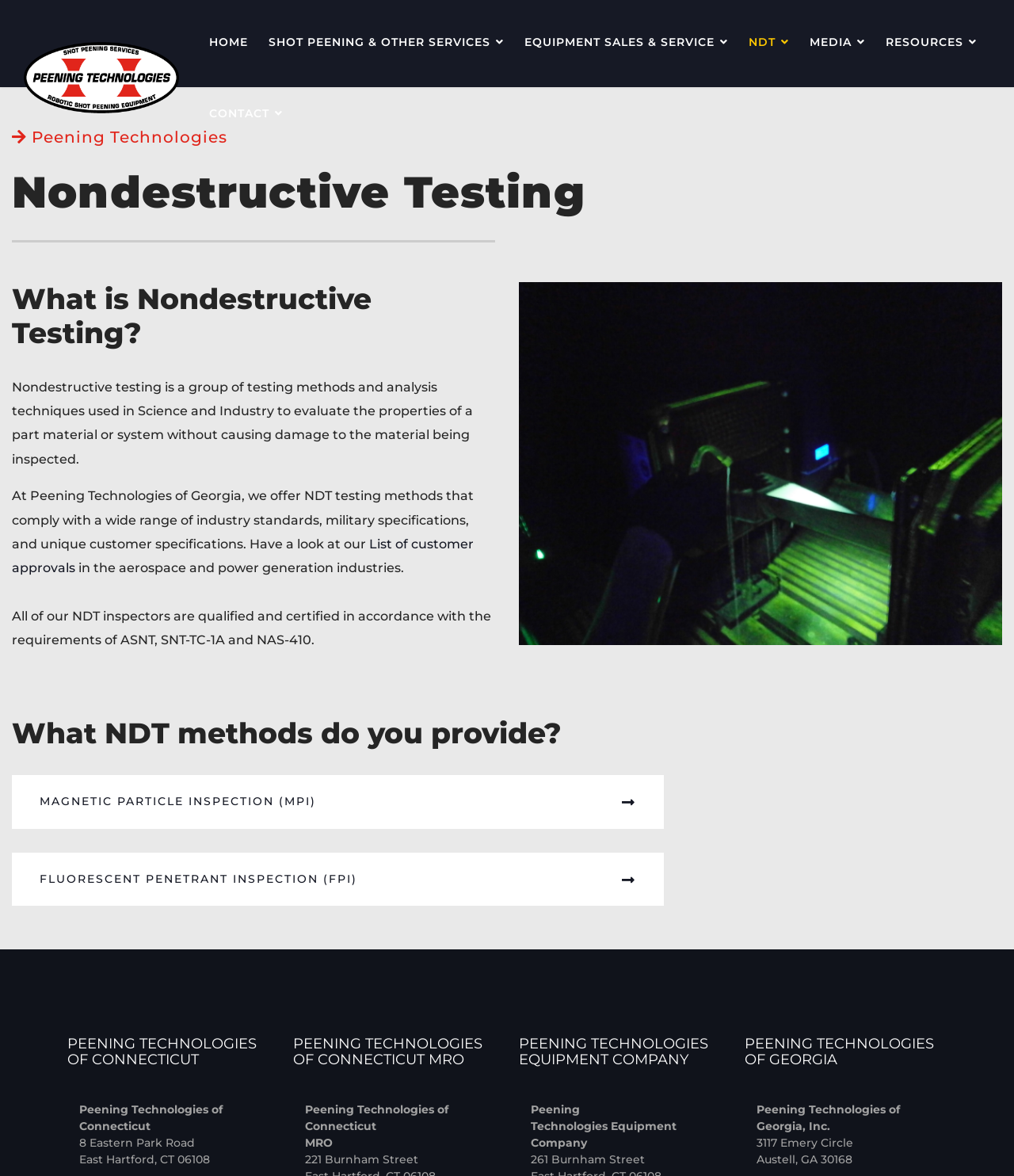Identify the bounding box for the UI element described as: "Contact". The coordinates should be four float numbers between 0 and 1, i.e., [left, top, right, bottom].

[0.196, 0.066, 0.289, 0.127]